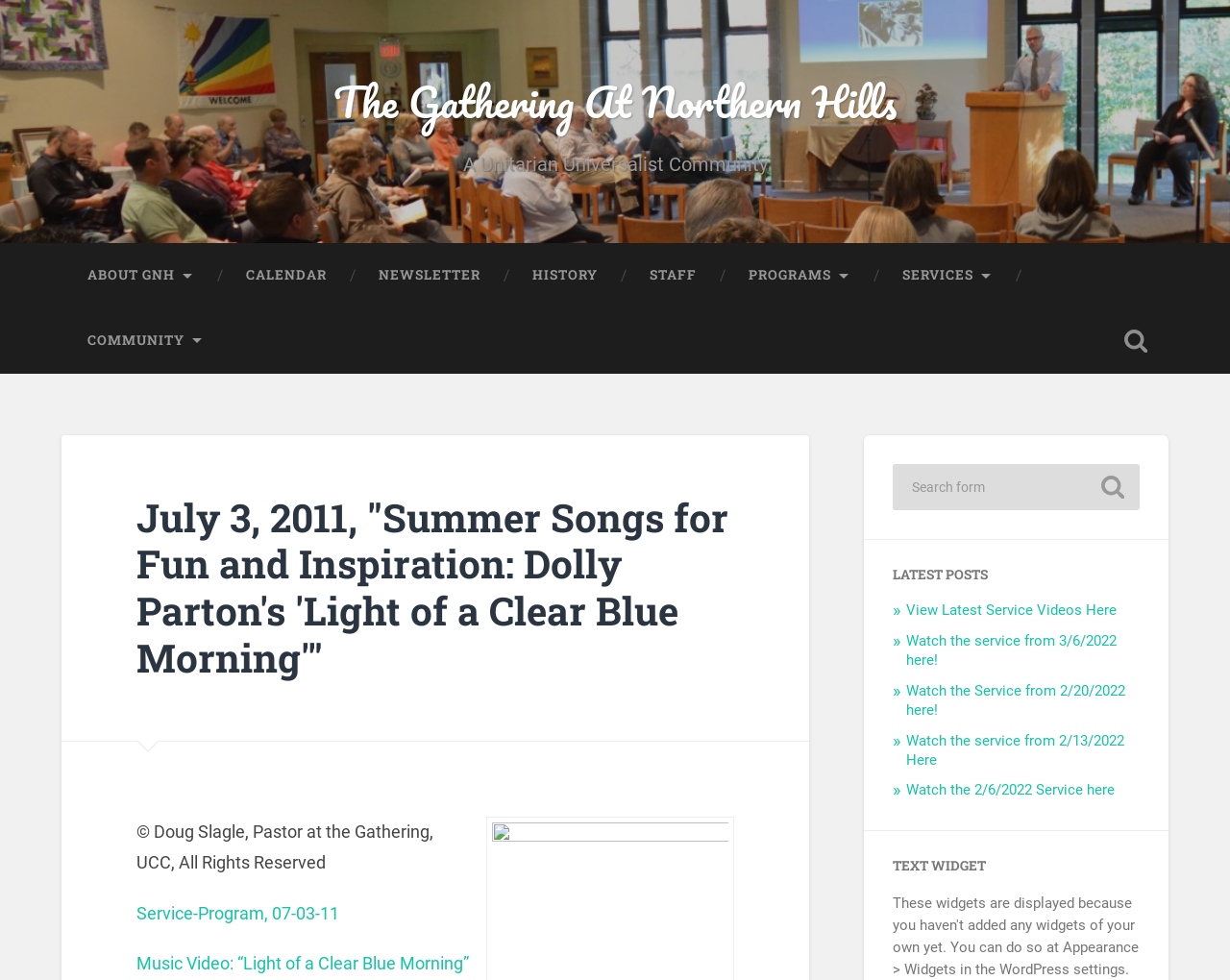Show the bounding box coordinates of the element that should be clicked to complete the task: "Search for something".

[0.726, 0.473, 0.927, 0.52]